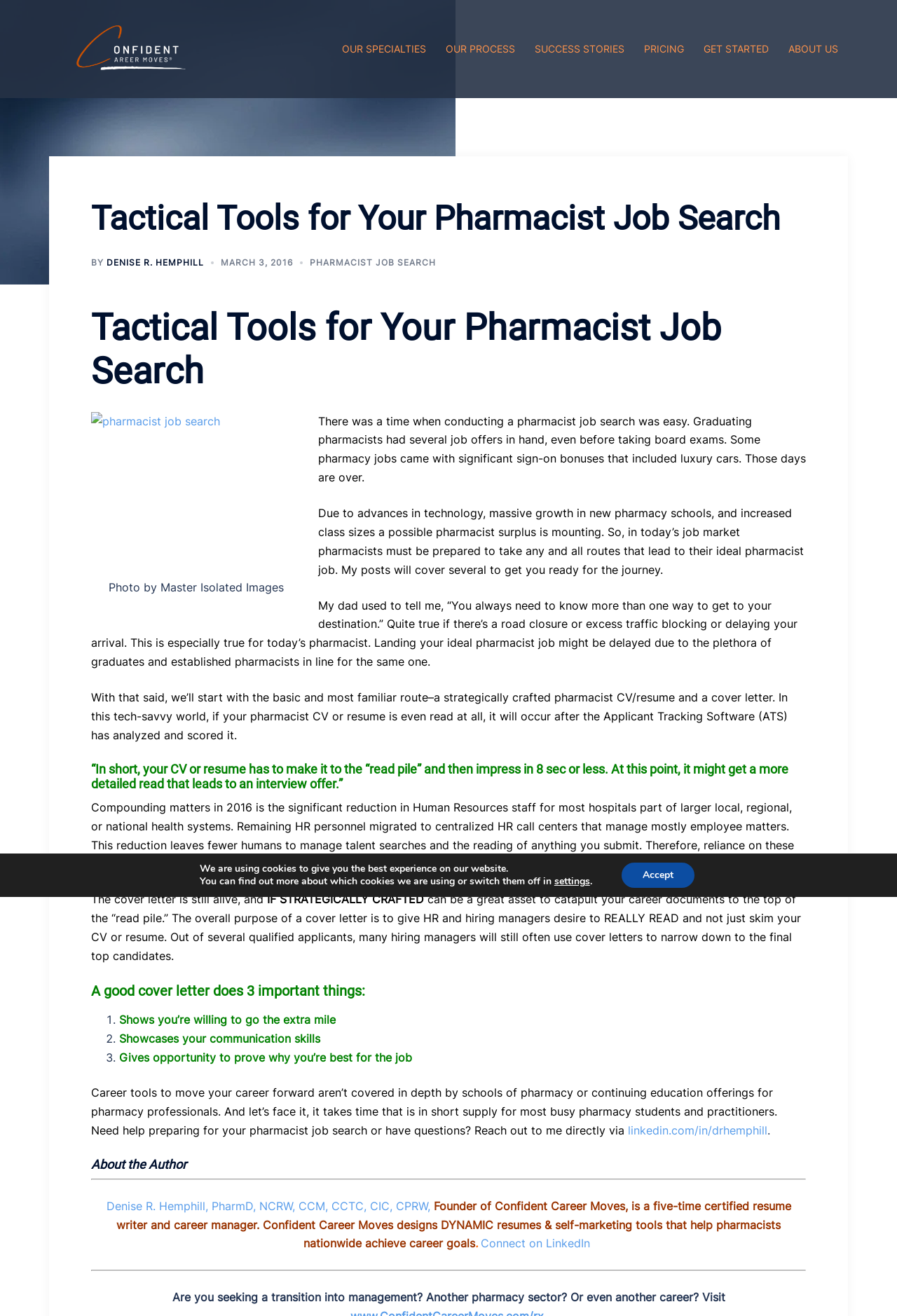Please indicate the bounding box coordinates of the element's region to be clicked to achieve the instruction: "Click on 'OUR SPECIALTIES'". Provide the coordinates as four float numbers between 0 and 1, i.e., [left, top, right, bottom].

[0.381, 0.031, 0.475, 0.044]